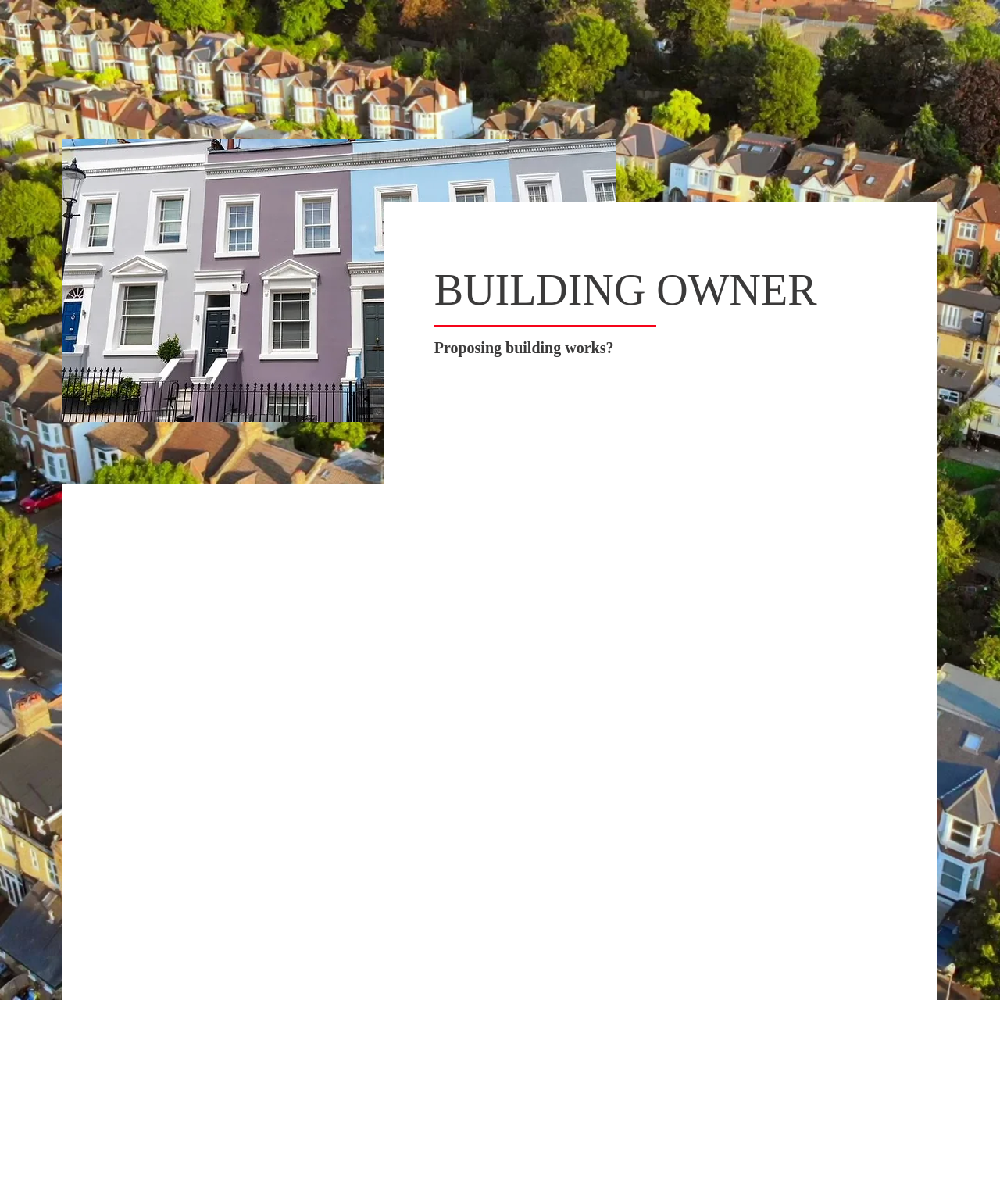Detail the webpage's structure and highlights in your description.

The webpage is about Party Wall Surveyors, specifically Stephen Hawes & Co. At the top, there is a heading "STEPHEN HAWES & CO." followed by a static text "PARTY WALL SURVEYORS". Below this, there is a navigation menu with links to "HOME", "ABOUT", "SERVICES", "BLOG", "CONTACT", and "TESTIMONIALS". 

To the right of the navigation menu, there is an image "BO.jpg". Below the image, there is a heading "BUILDING OWNER" and a static text "Proposing building works?". 

Further down, there is a heading "Are you a Building Owner?" followed by a lengthy static text that explains the role of a building owner in relation to the Party Wall etc. Act 1996. The text is divided into sections, with bullet points listing various projects that may require party wall notices, such as loft conversions, rear/side extensions, and basement conversions.

The webpage also provides information on the process of serving party wall notices, including the possible responses from adjoining owners, and the role of a surveyor in preparing a Party Wall Award/Agreement.